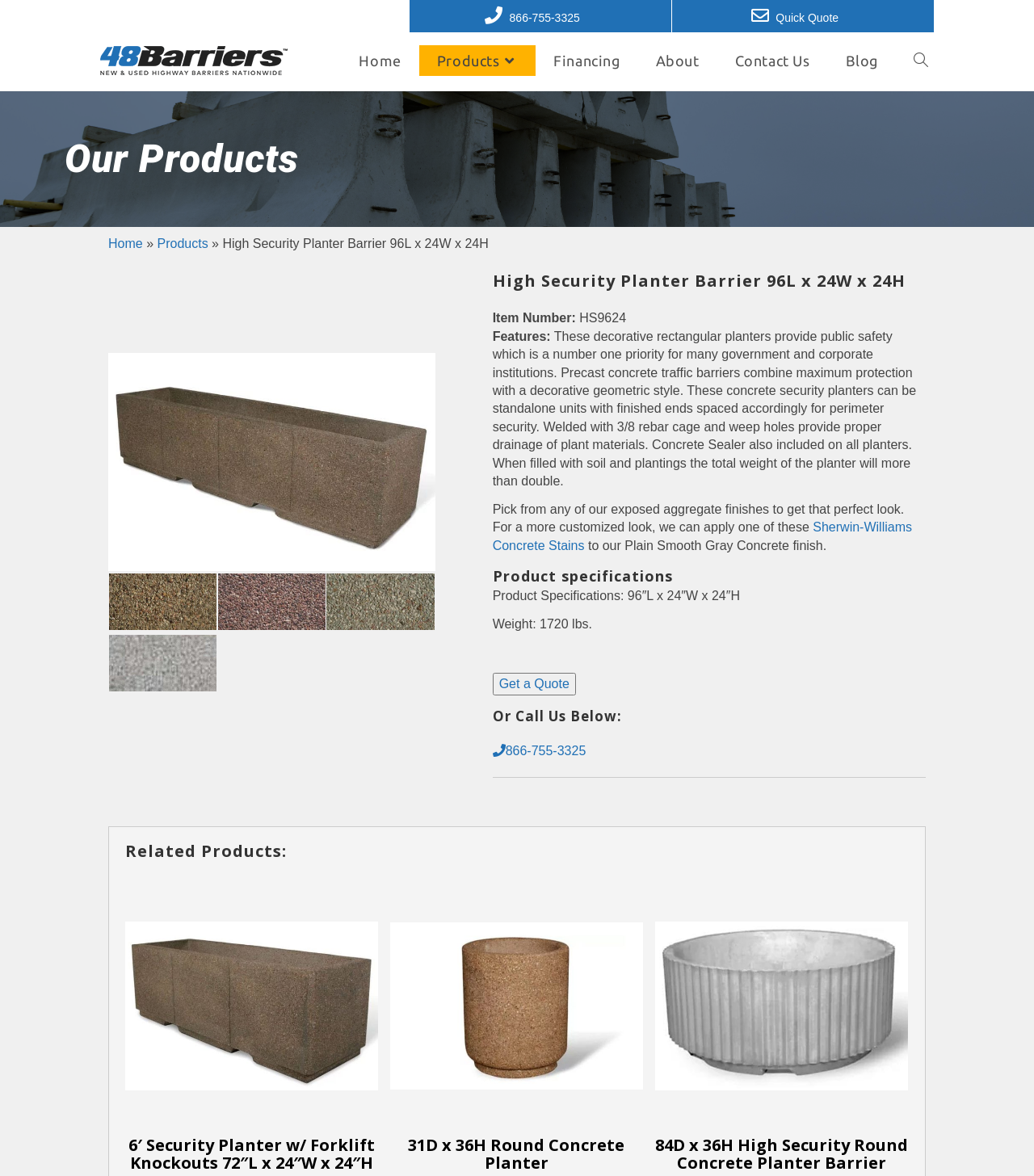Please examine the image and provide a detailed answer to the question: What is the product name?

I found the product name by looking at the heading 'High Security Planter Barrier 96L x 24W x 24H' which is located at the top of the webpage, and also mentioned in the StaticText element with ID 435.